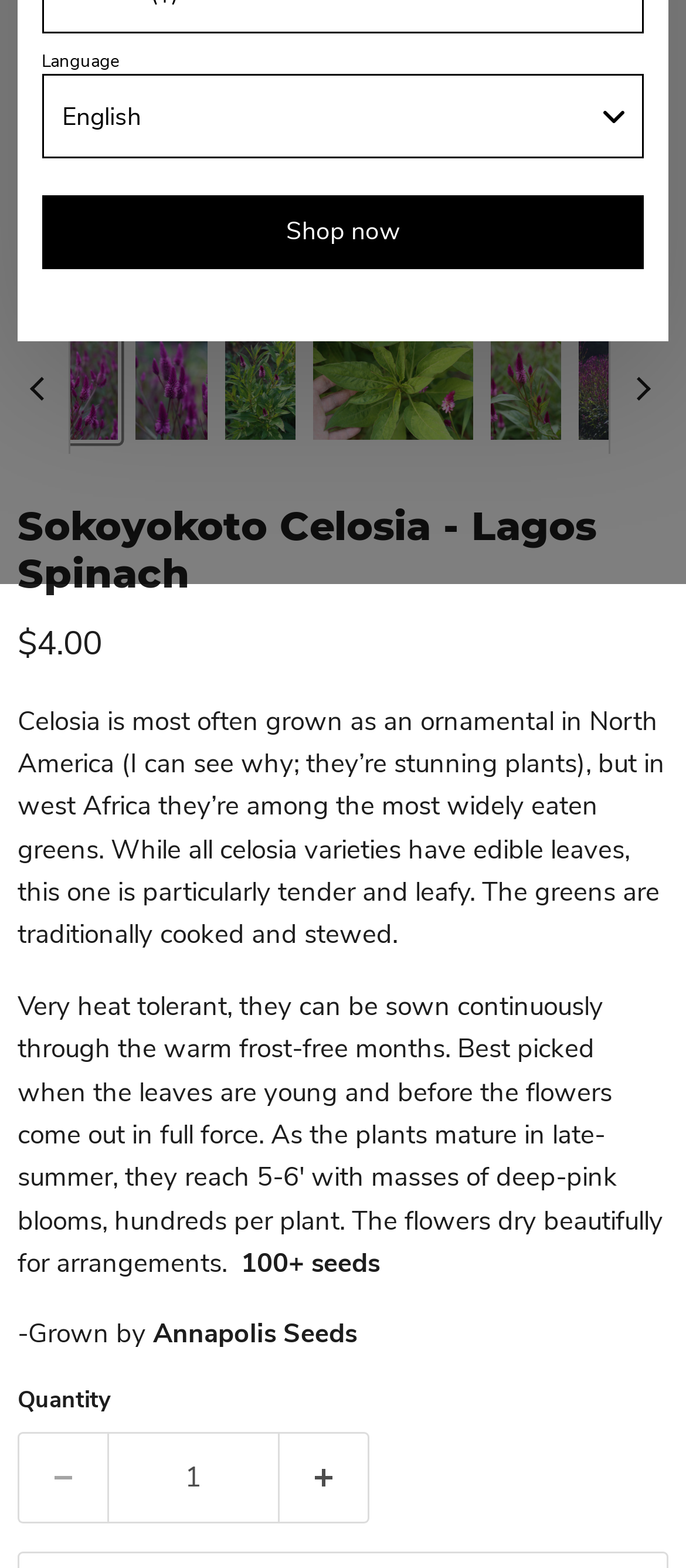Predict the bounding box of the UI element based on the description: "input value="1" aria-label="Quantity" name="quantity" value="1"". The coordinates should be four float numbers between 0 and 1, formatted as [left, top, right, bottom].

[0.156, 0.913, 0.408, 0.972]